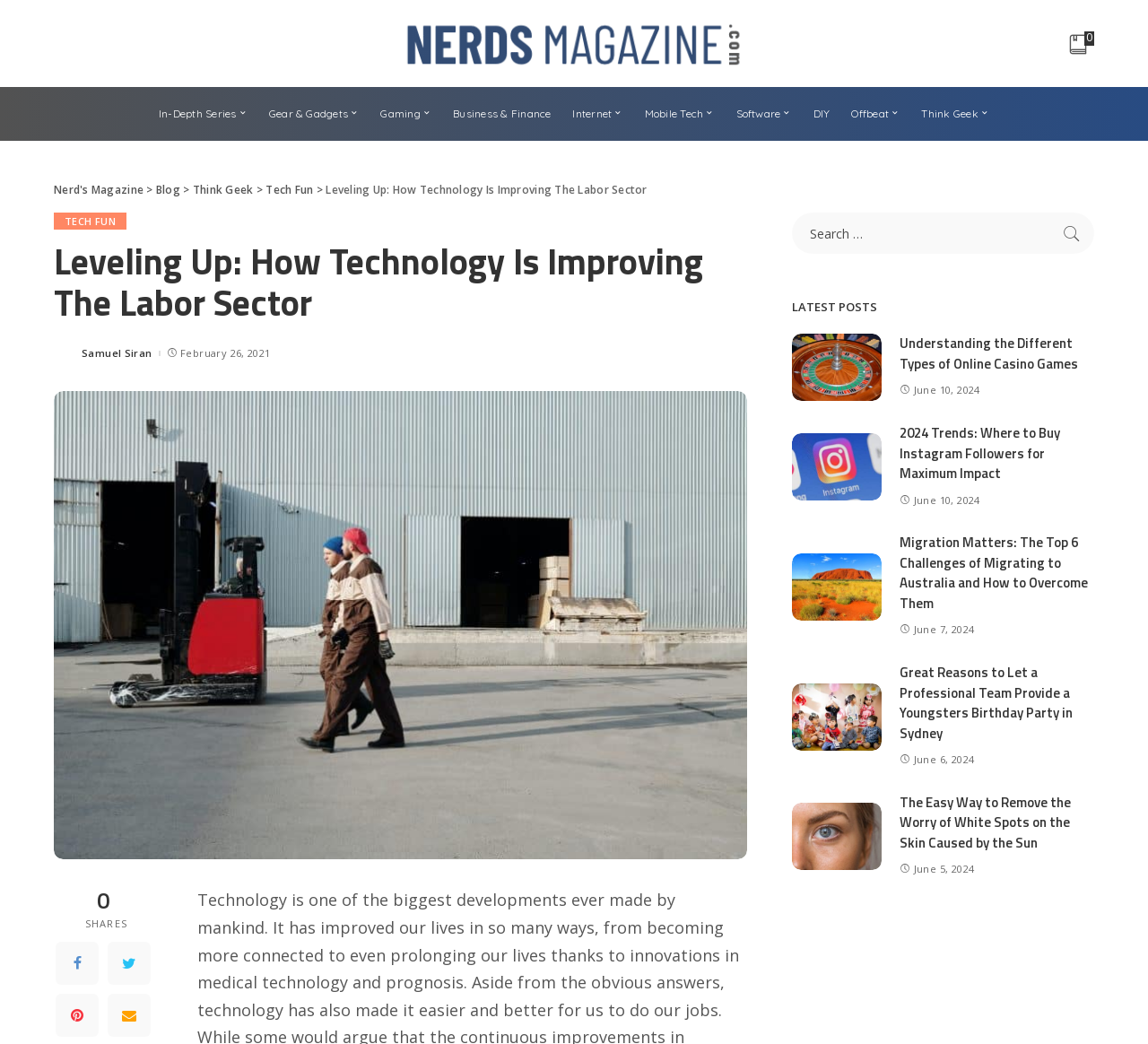Give a one-word or short phrase answer to the question: 
What is the purpose of the search box?

To search the website